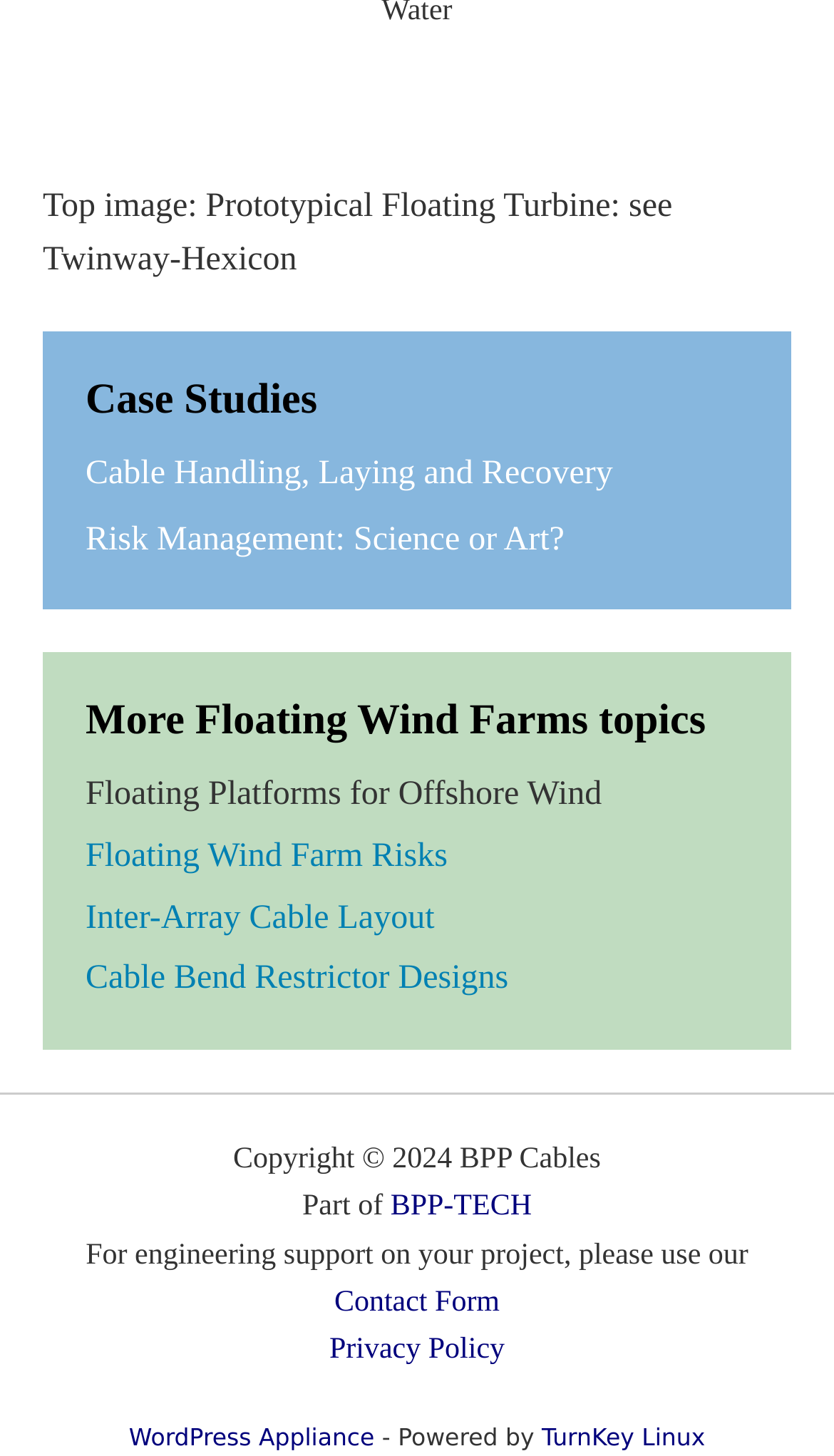What is the purpose of the contact form?
Refer to the image and offer an in-depth and detailed answer to the question.

The purpose of the contact form can be inferred from the text above the link, which says 'For engineering support on your project, please use our Contact Form'.